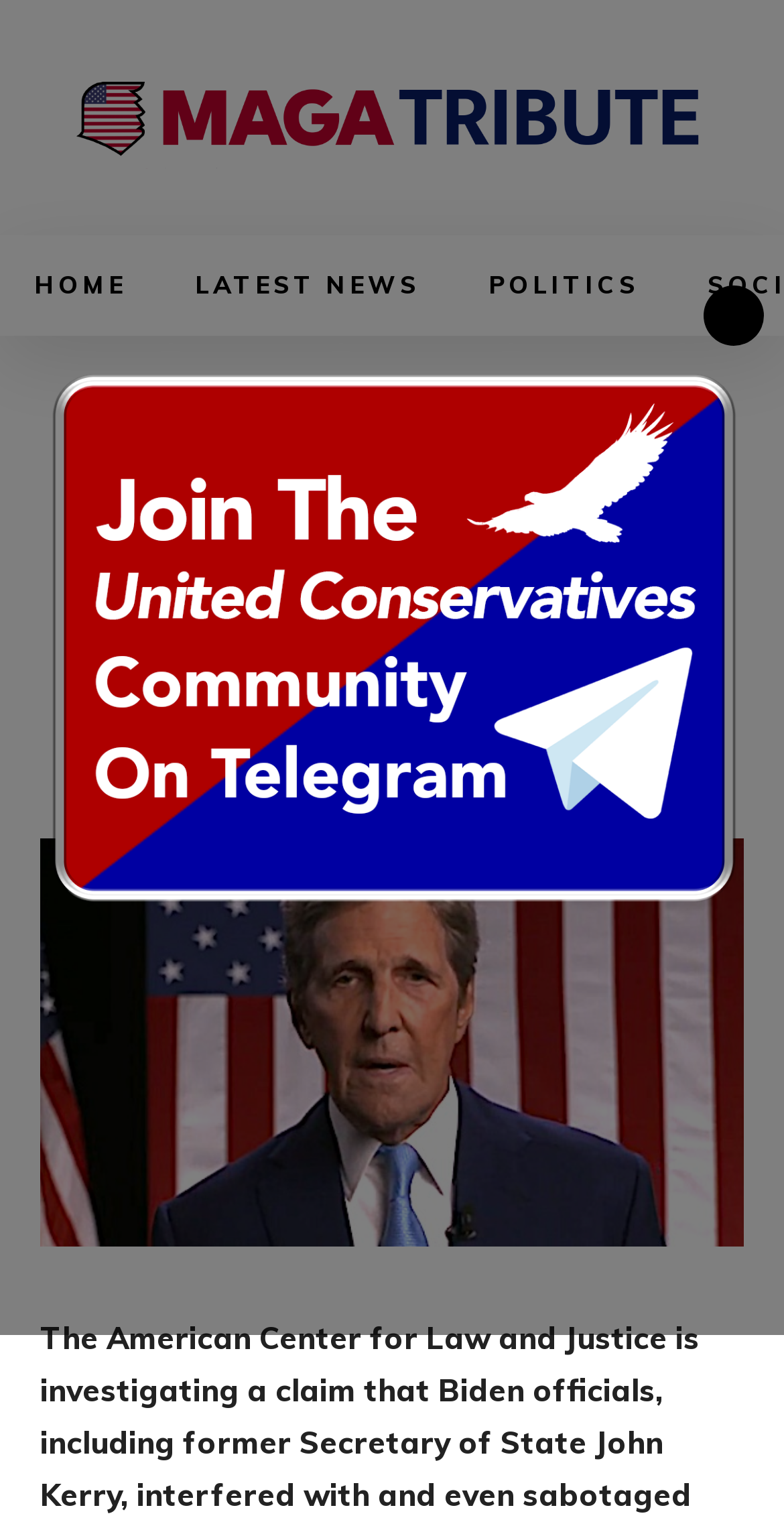Generate a comprehensive description of the webpage content.

The webpage appears to be a news article or blog post with a focus on politics. At the top left of the page, there is a logo, which is also a clickable link. Next to the logo, there is a navigation menu with three links: "HOME", "LATEST NEWS", and "POLITICS", which are positioned horizontally and take up a significant portion of the top section of the page.

Below the navigation menu, there is a prominent heading that reads "Legal team probes Kerry’s attempt to ‘sabotage’ Trump", which spans almost the entire width of the page. This heading is likely the title of the article.

On the bottom left of the page, there is a link to "Telegram", which is accompanied by an image of the Telegram logo. This link is positioned near the bottom of the page, but not at the very bottom.

There is also a small, non-interactive text element at the top right of the page, which reads "modal-check", but its purpose is unclear.